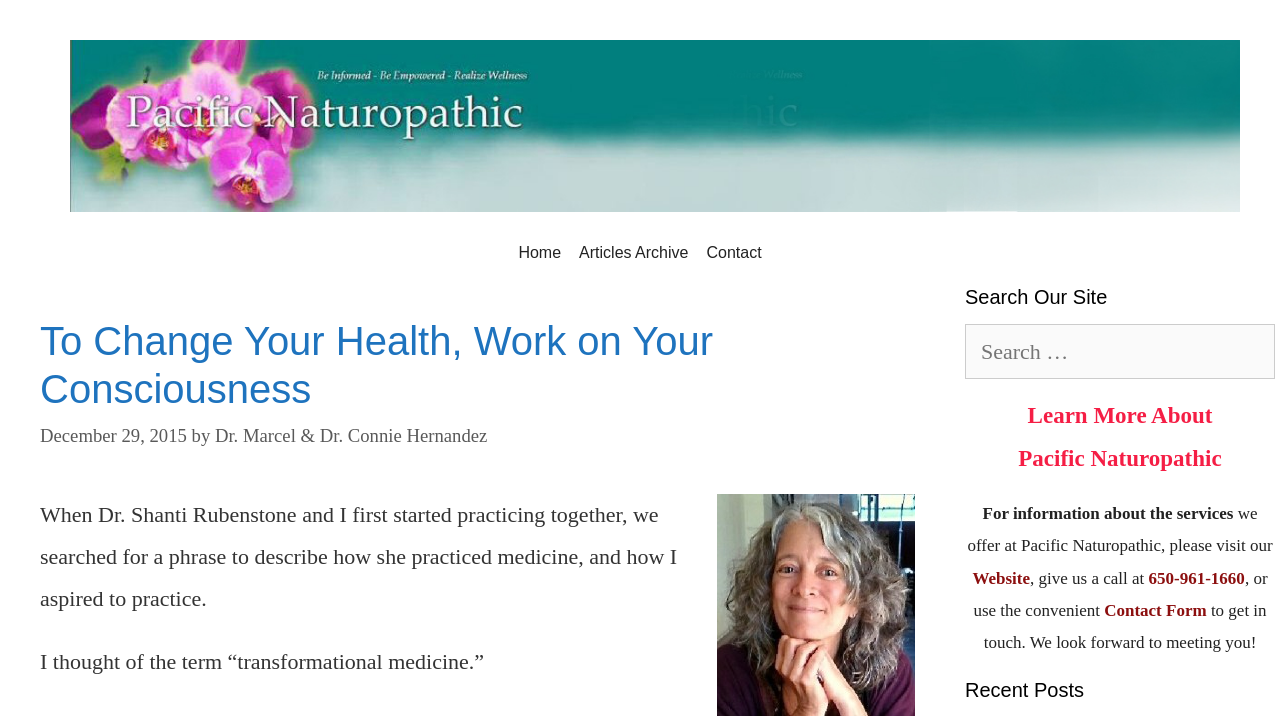Describe every aspect of the webpage in a detailed manner.

This webpage is about Dr. Connie's natural healing and health maintenance advice and resources at Pacific Naturopathic in Mt. View, California. At the top of the page, there is a banner with a link to the website and an image. Below the banner, there is a primary navigation menu with links to "Home", "Articles Archive", and "Contact".

The main content of the page is an article titled "To Change Your Health, Work on Your Consciousness", which is dated December 29, 2015, and written by Dr. Marcel and Dr. Connie Hernandez. The article starts with a brief introduction, followed by a few paragraphs of text.

To the right of the main content, there is a complementary section with a search box and a heading "Search Our Site". Below the search box, there is a section with information about Pacific Naturopathic, including a link to their website, phone number, and contact form.

Further down the page, there is another complementary section with a heading "Recent Posts". There are no images on the page except for the one in the banner. The overall layout is organized, with clear headings and concise text.